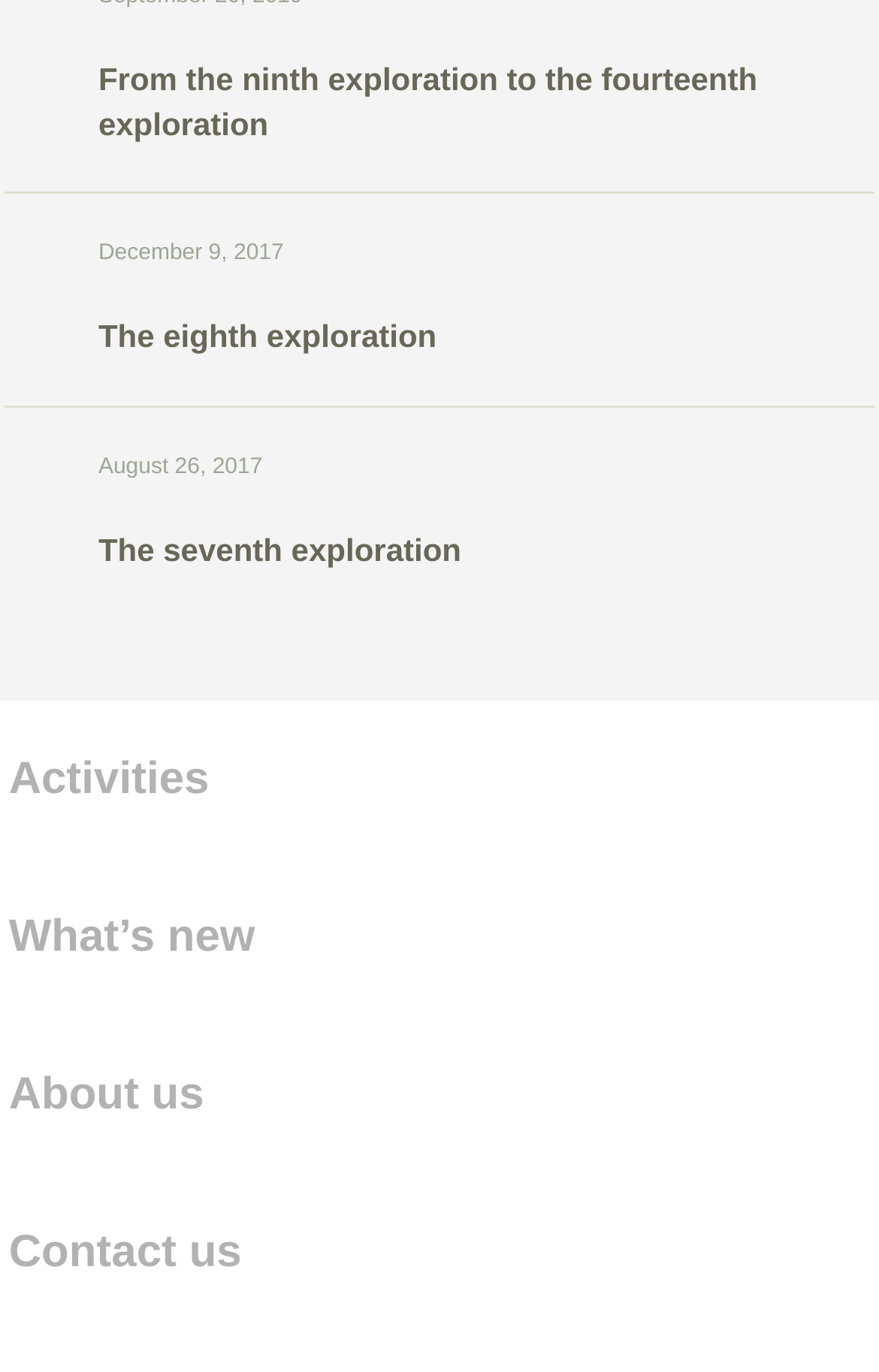Extract the bounding box coordinates for the described element: "About us". The coordinates should be represented as four float numbers between 0 and 1: [left, top, right, bottom].

[0.01, 0.777, 0.99, 0.82]